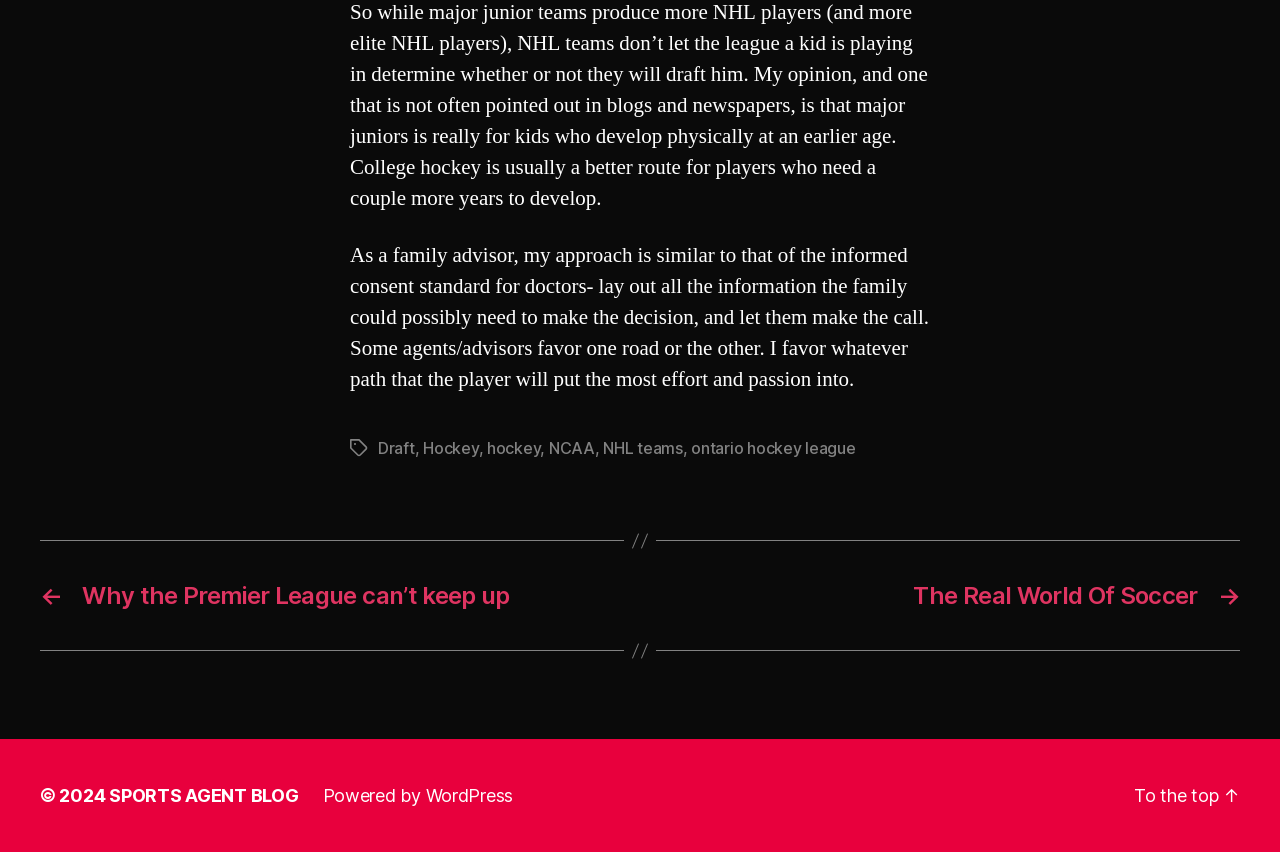Determine the bounding box coordinates for the clickable element required to fulfill the instruction: "Explore the 'NHL teams' link". Provide the coordinates as four float numbers between 0 and 1, i.e., [left, top, right, bottom].

[0.471, 0.514, 0.533, 0.538]